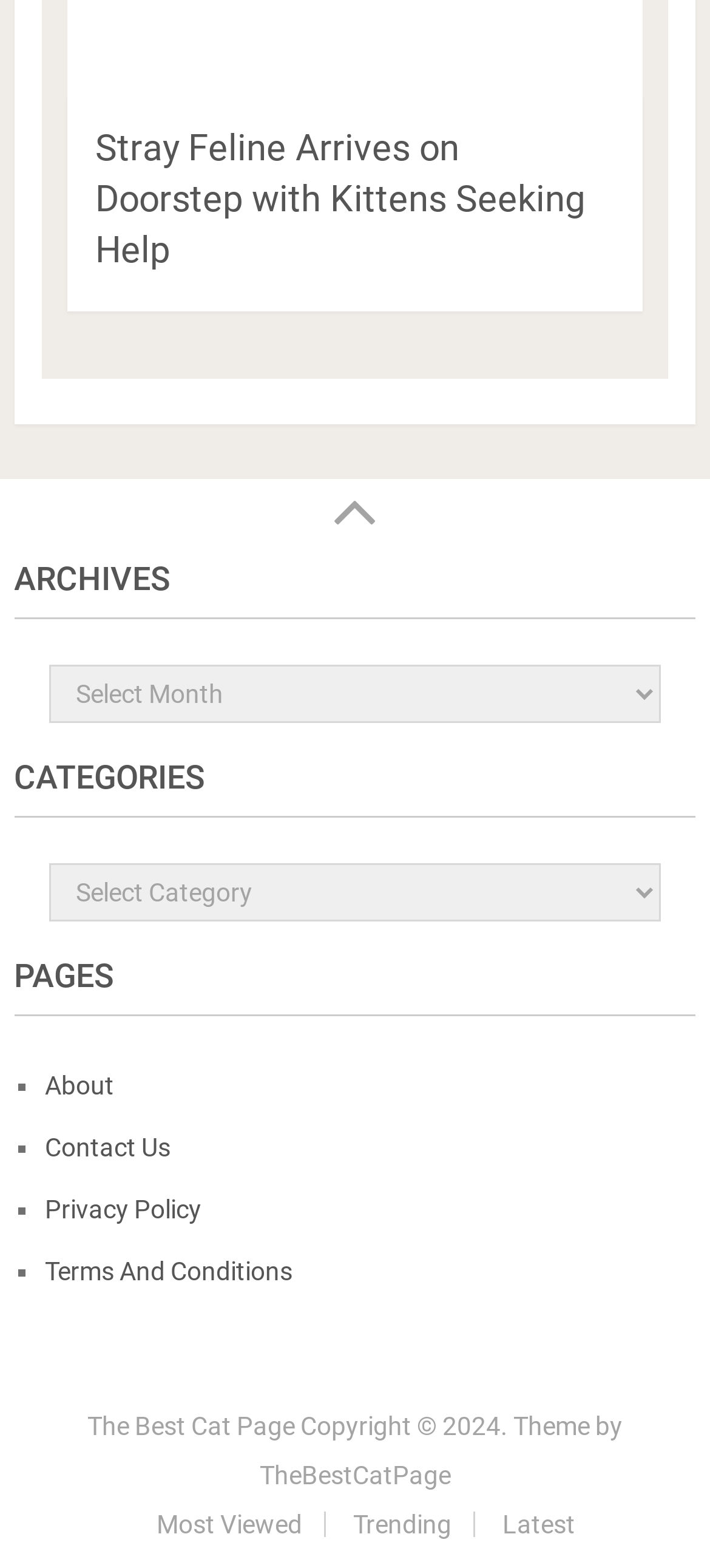How many links are there in the archives section?
Relying on the image, give a concise answer in one word or a brief phrase.

1